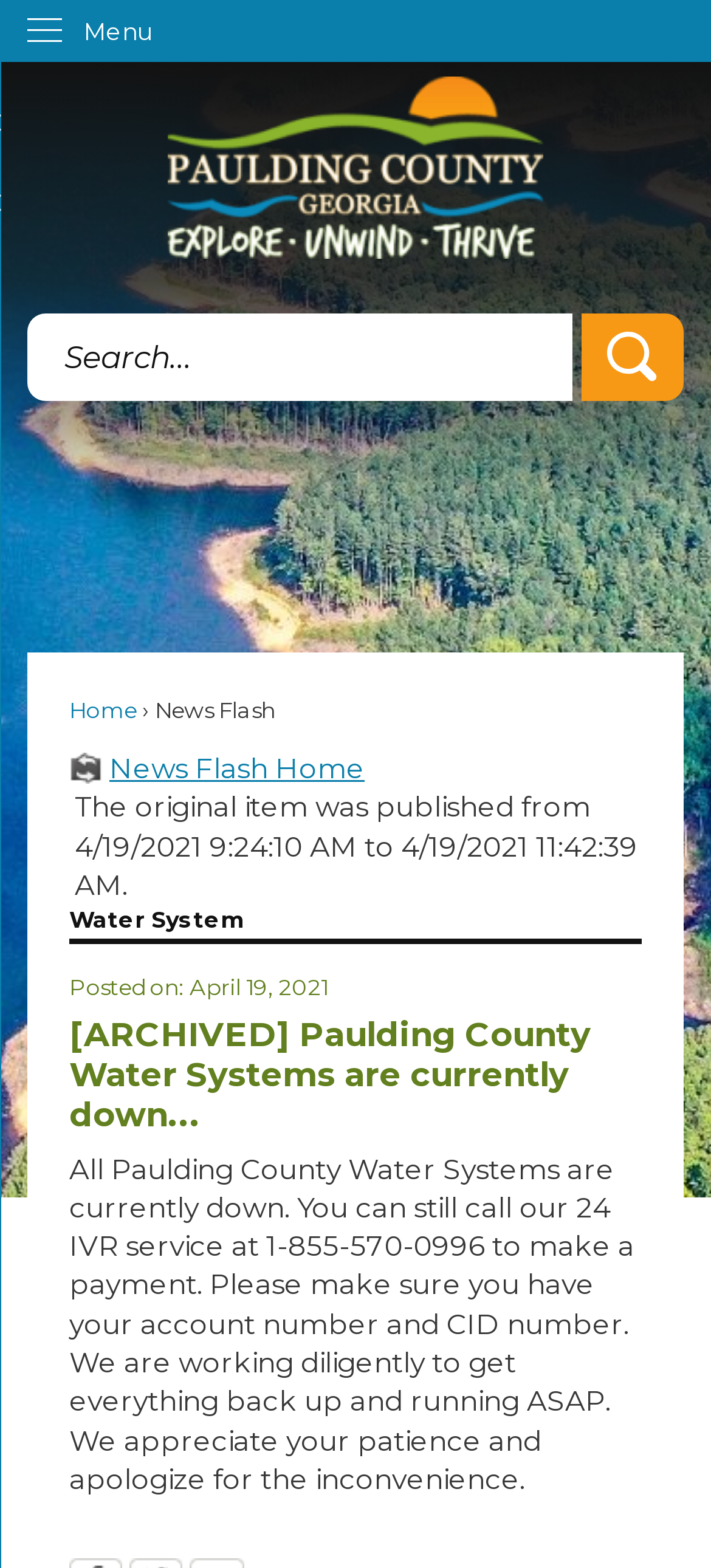Please specify the bounding box coordinates of the area that should be clicked to accomplish the following instruction: "Chat Now". The coordinates should consist of four float numbers between 0 and 1, i.e., [left, top, right, bottom].

None